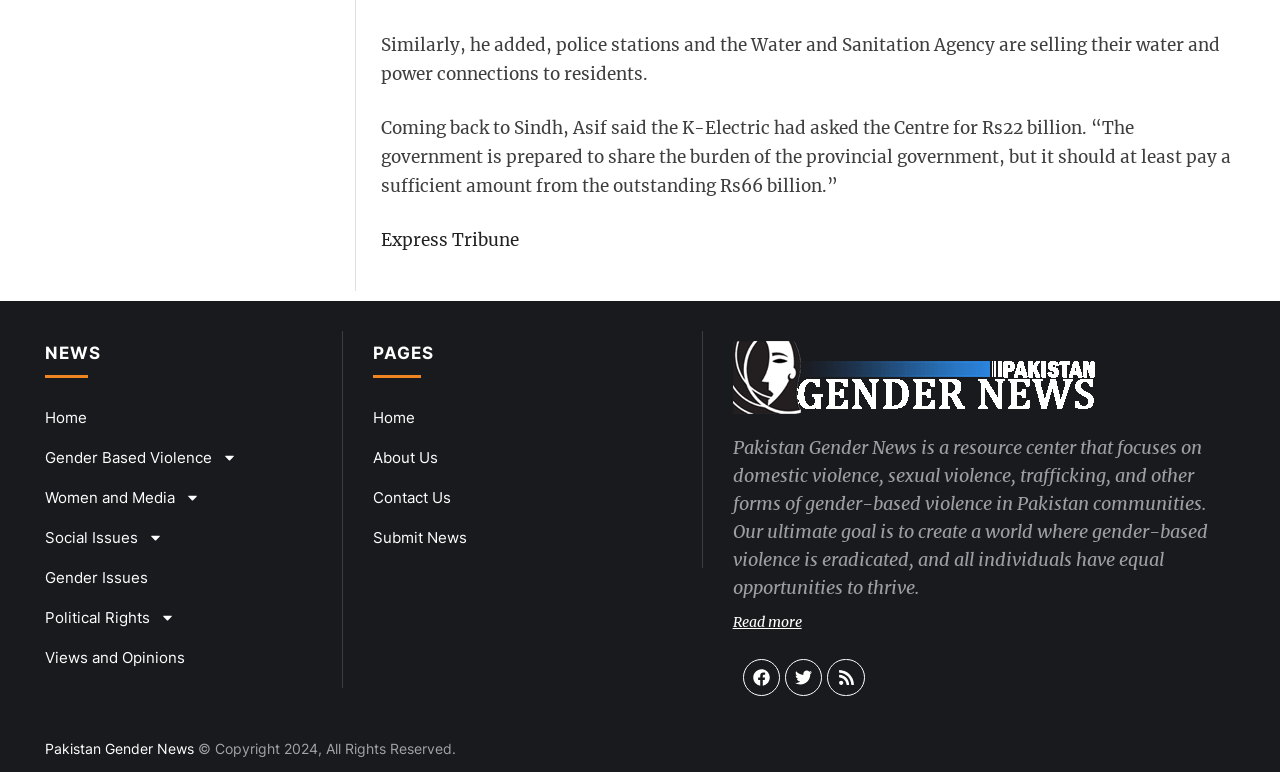Can you identify the bounding box coordinates of the clickable region needed to carry out this instruction: 'Click on the 'Home' link'? The coordinates should be four float numbers within the range of 0 to 1, stated as [left, top, right, bottom].

[0.035, 0.515, 0.259, 0.567]